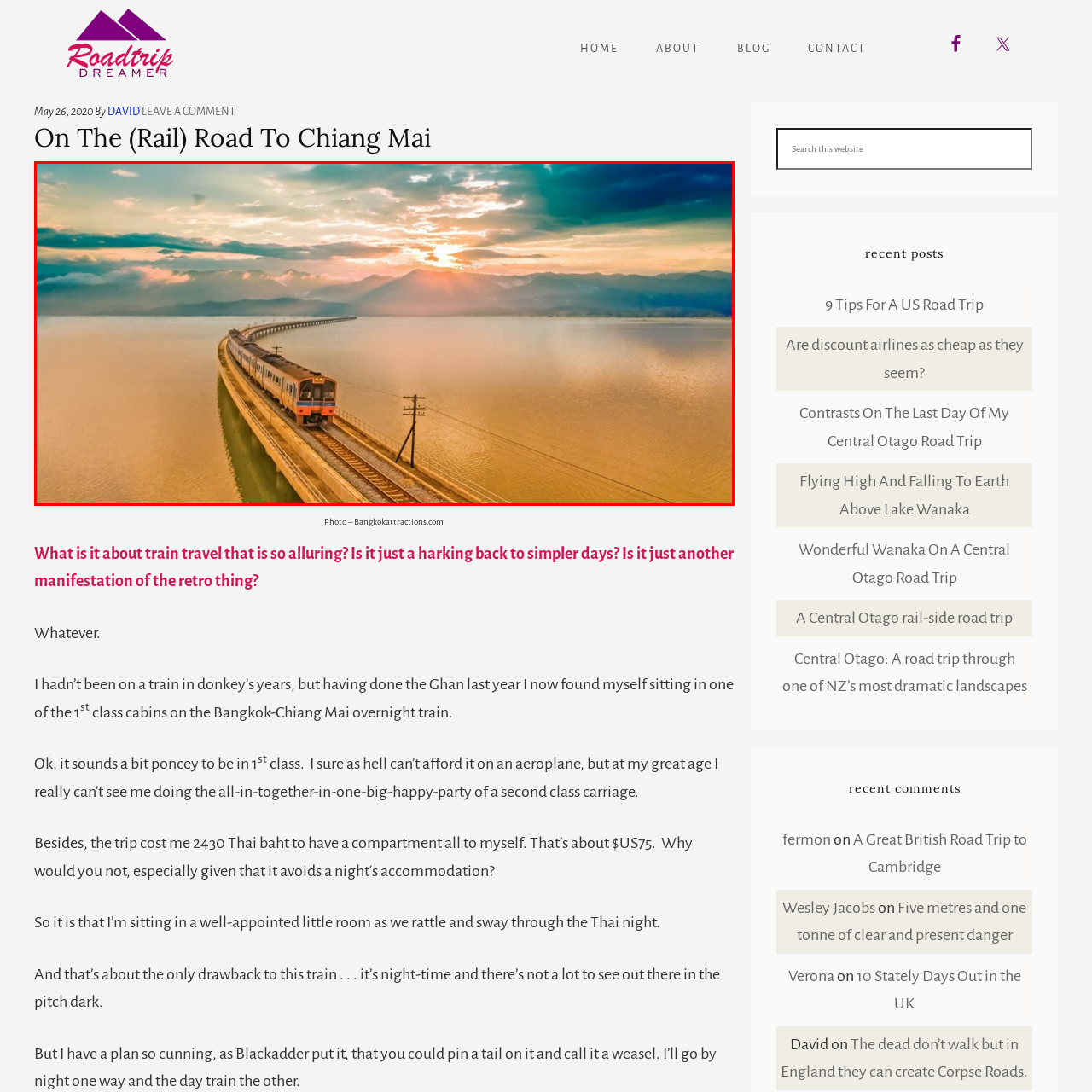What is the mood evoked by this image?
Observe the image within the red bounding box and respond to the question with a detailed answer, relying on the image for information.

The image evokes a sense of adventure and exploration, inviting viewers to dream of traveling to new and picturesque destinations, and appreciating the beauty of the journey as much as the destination.